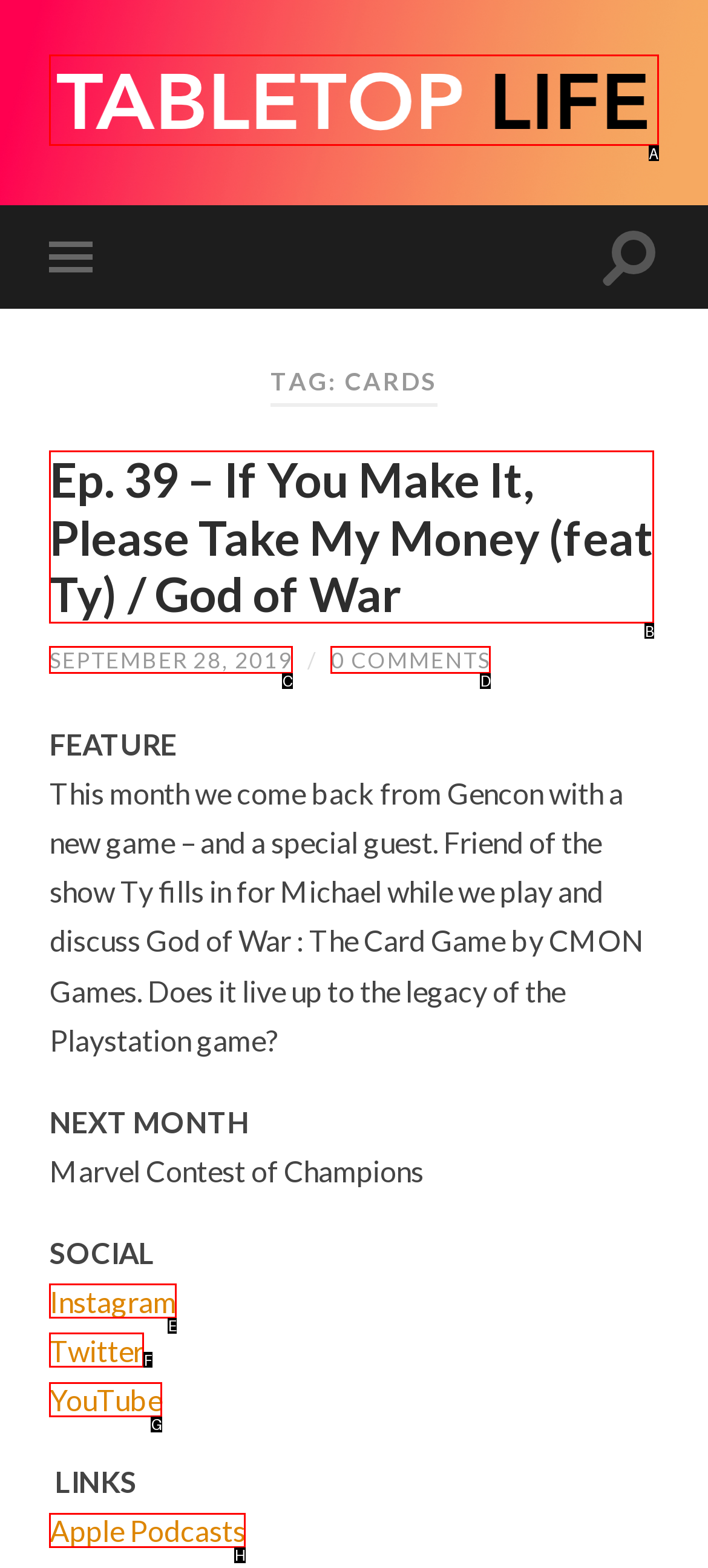Which lettered option matches the following description: title="Tabletop Life Podcast —"
Provide the letter of the matching option directly.

A